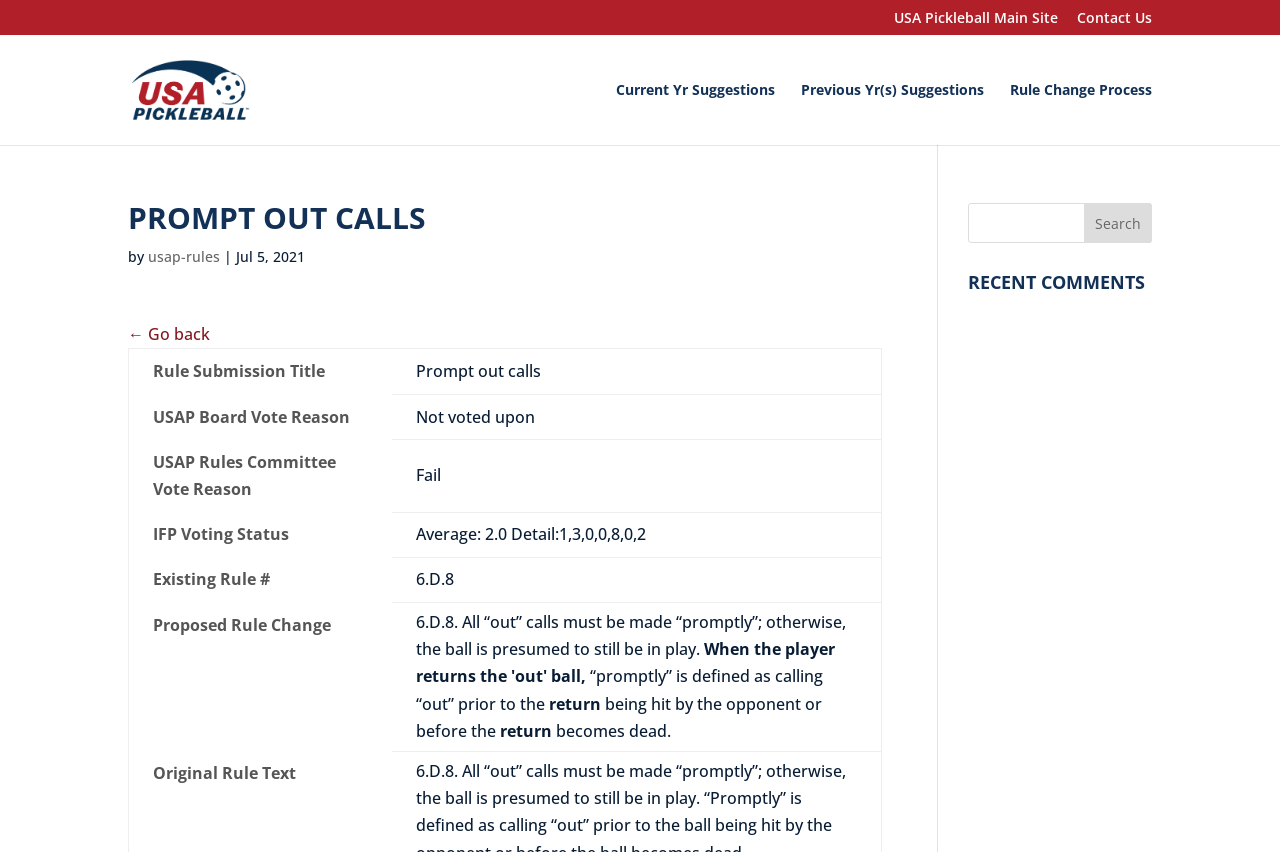Provide a one-word or short-phrase answer to the question:
How many rows are there in the table?

5